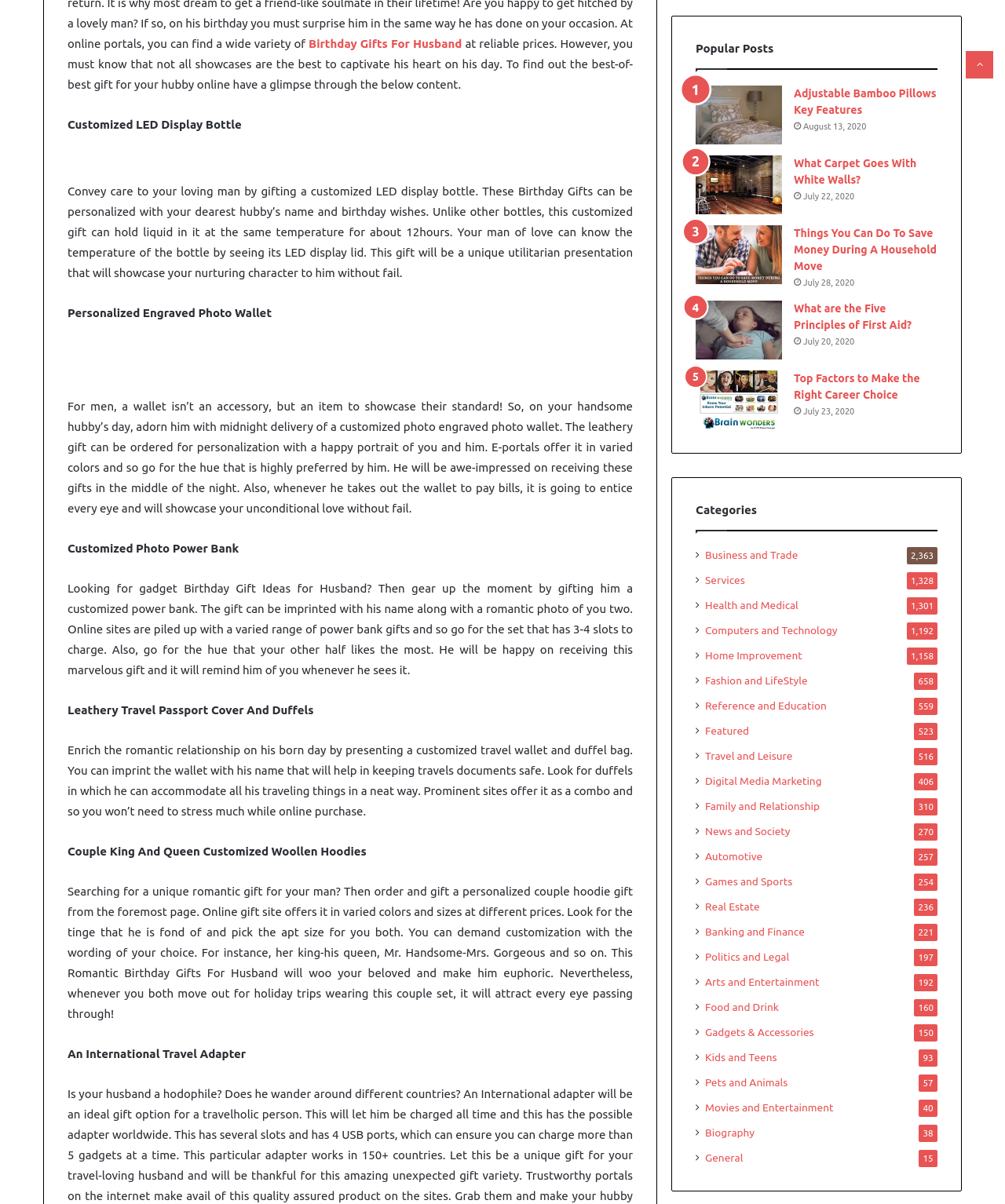What is the first gift idea mentioned on the webpage?
Please provide a comprehensive answer based on the visual information in the image.

The first gift idea mentioned on the webpage is a customized LED display bottle, which can be personalized with the husband's name and birthday wishes, as described in the text.